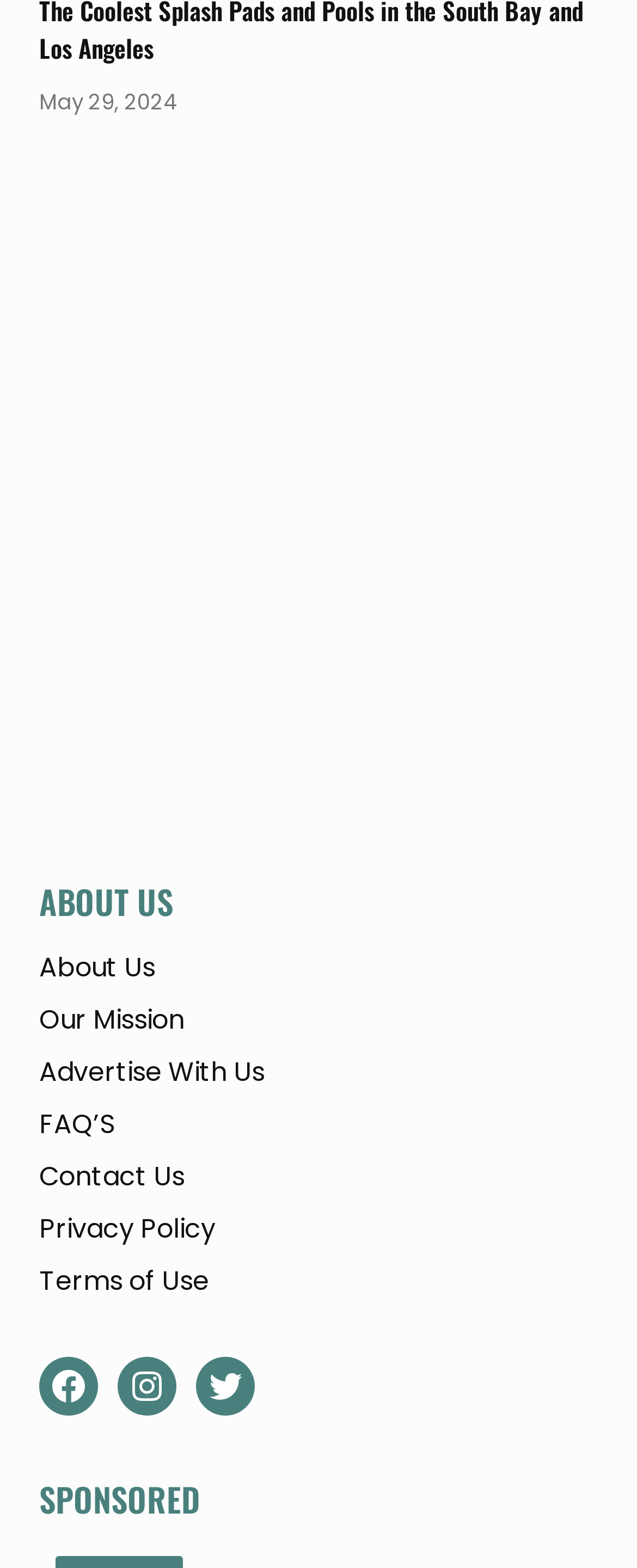Please identify the bounding box coordinates of the clickable area that will allow you to execute the instruction: "Contact us".

[0.062, 0.734, 0.938, 0.768]